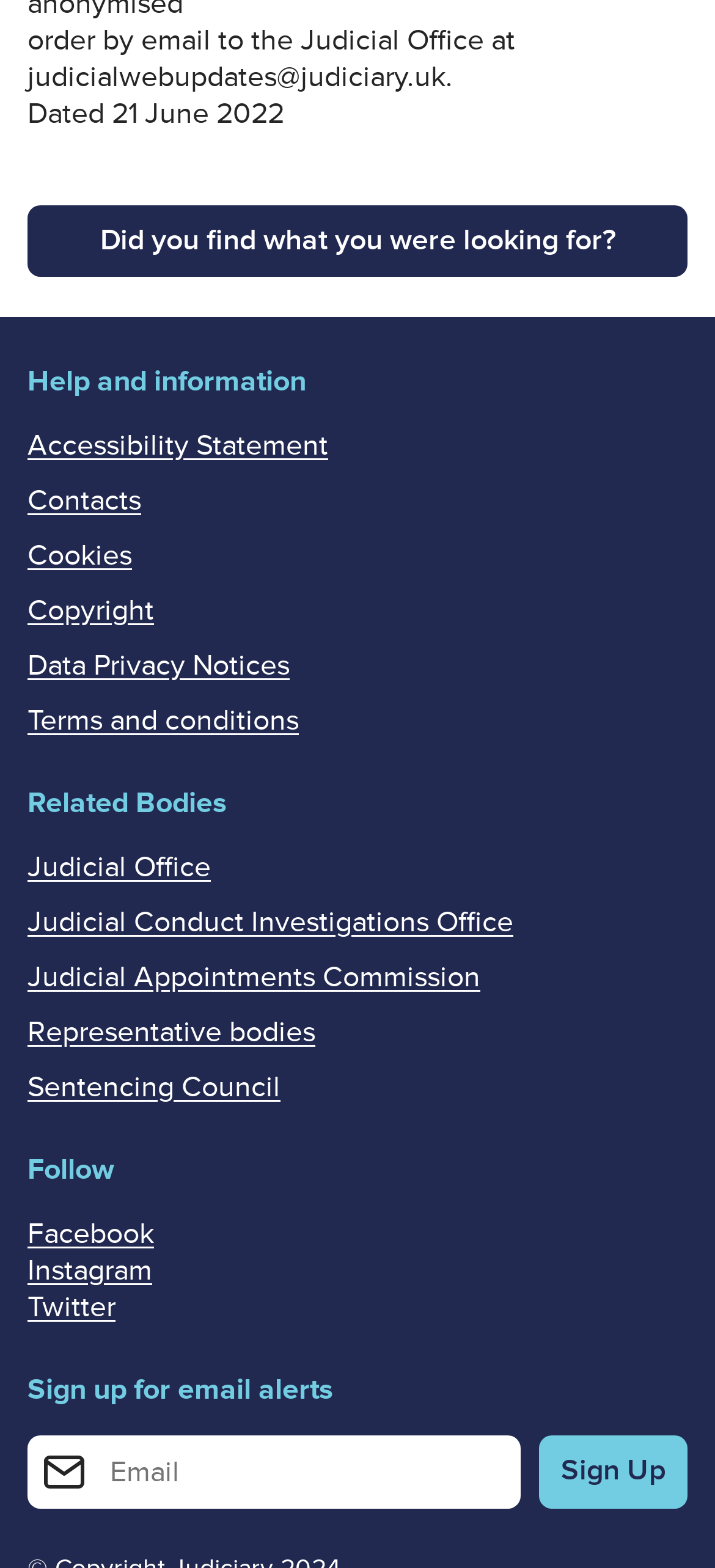Specify the bounding box coordinates of the area to click in order to follow the given instruction: "Click the 'Sign Up' button."

[0.754, 0.915, 0.962, 0.962]